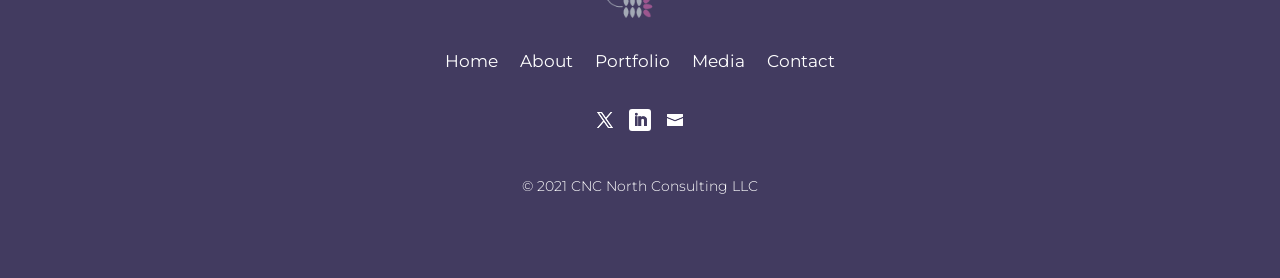Locate the bounding box coordinates of the area to click to fulfill this instruction: "contact us". The bounding box should be presented as four float numbers between 0 and 1, in the order [left, top, right, bottom].

[0.599, 0.193, 0.652, 0.272]